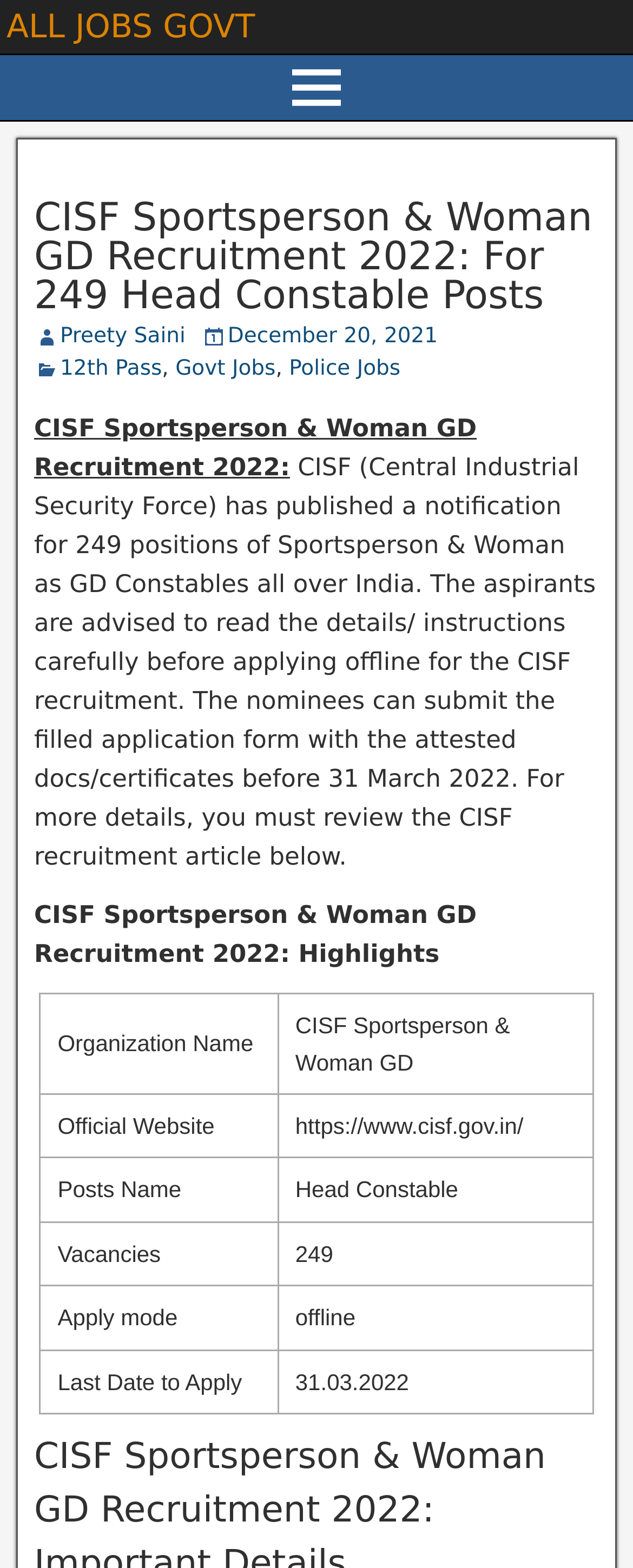Determine the bounding box coordinates for the clickable element required to fulfill the instruction: "Check CISF recruitment highlights". Provide the coordinates as four float numbers between 0 and 1, i.e., [left, top, right, bottom].

[0.054, 0.574, 0.753, 0.618]